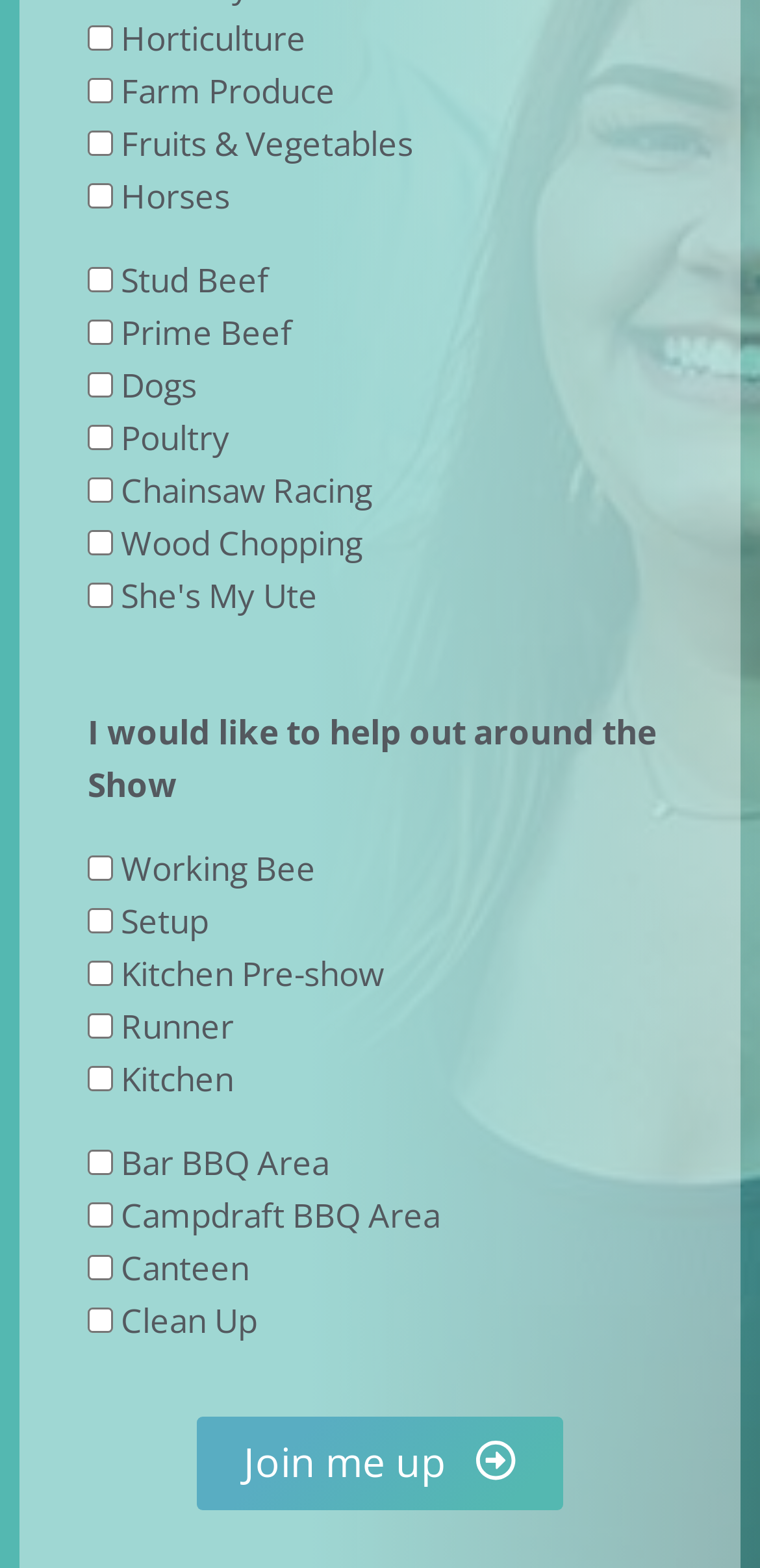How many different areas can volunteers help with?
Ensure your answer is thorough and detailed.

The checkboxes on the webpage list multiple areas where volunteers can help, including the kitchen, bar BBQ area, campdraft BBQ area, canteen, and clean up, suggesting that there are multiple areas where volunteers can participate.